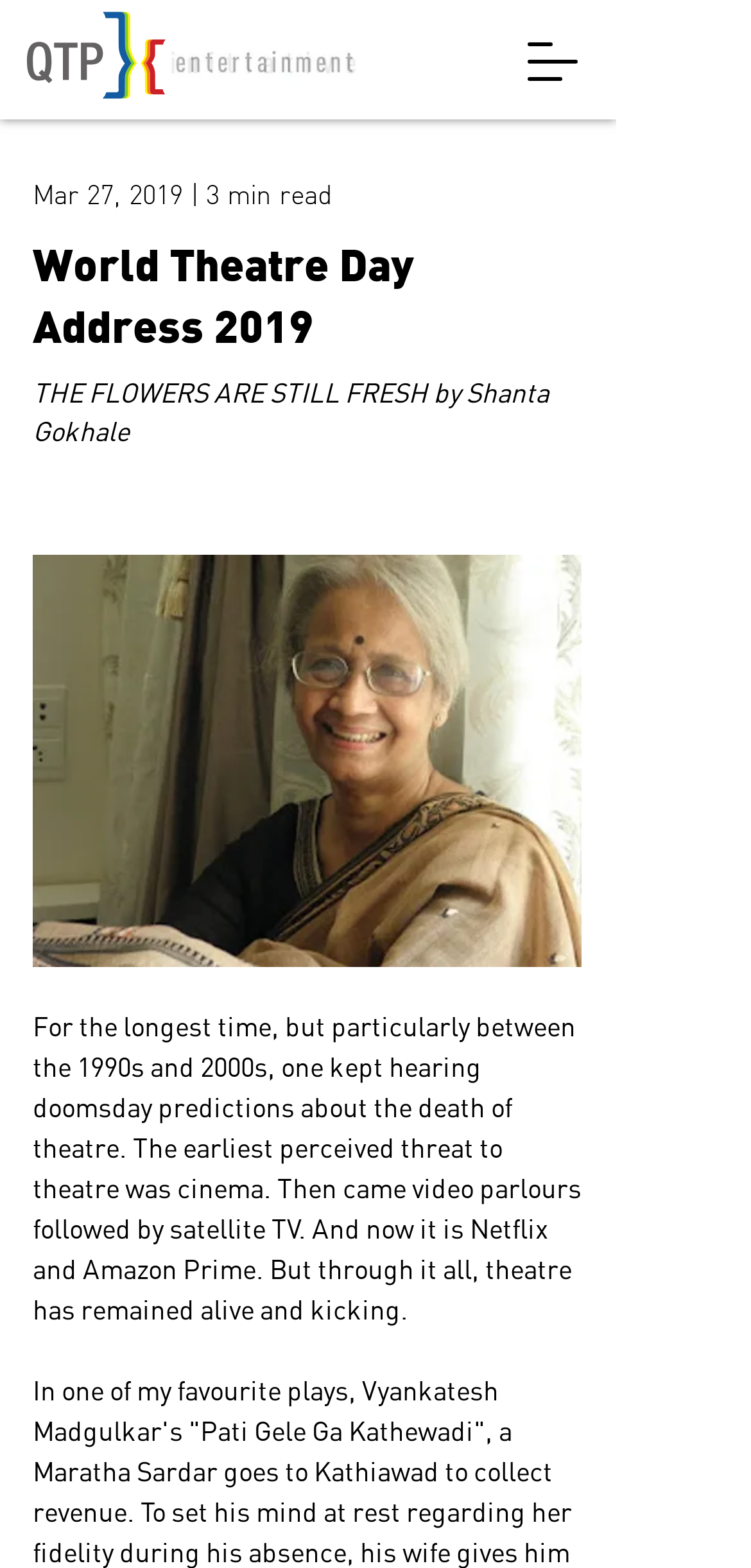Answer the following query concisely with a single word or phrase:
What is the name of the slideshow region?

Slideshow